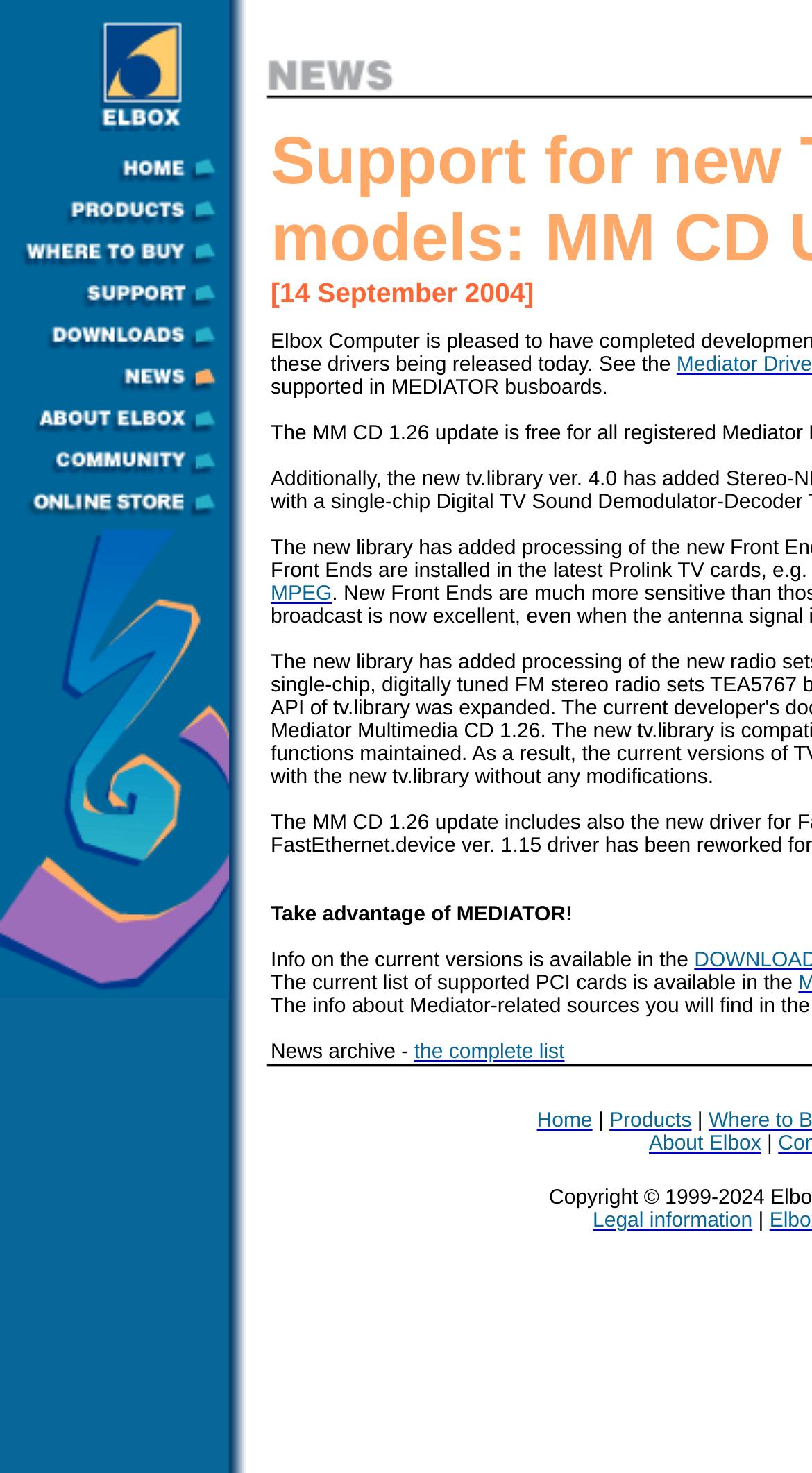Given the webpage screenshot and the description, determine the bounding box coordinates (top-left x, top-left y, bottom-right x, bottom-right y) that define the location of the UI element matching this description: alt="SUPPORT"

[0.0, 0.195, 0.282, 0.219]